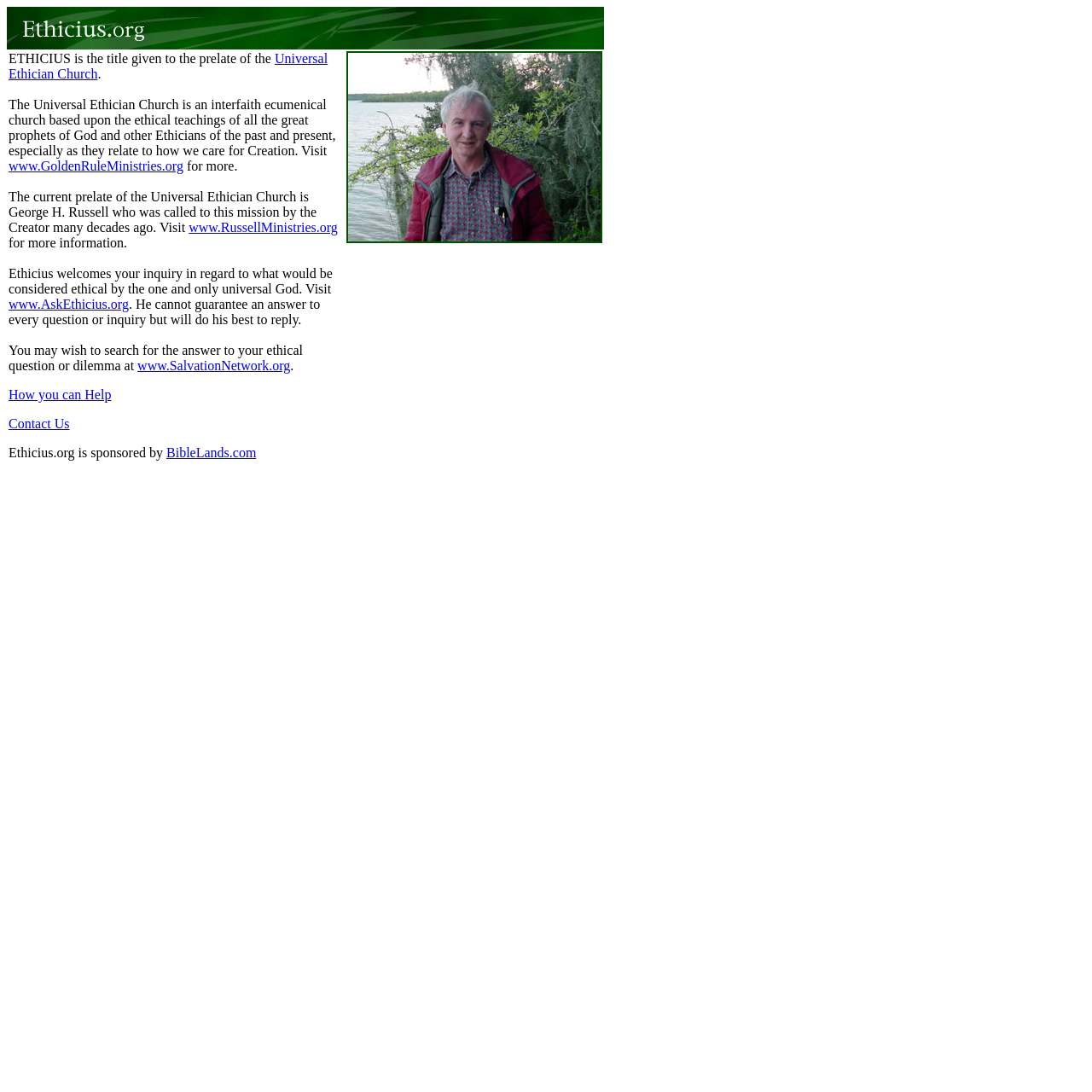Who is the current prelate of the Universal Ethician Church?
Please answer the question with a detailed and comprehensive explanation.

The current prelate of the Universal Ethician Church is obtained from the text in the LayoutTableCell element, which states 'The current prelate of the Universal Ethician Church is George H. Russell who was called to this mission by the Creator many decades ago.'